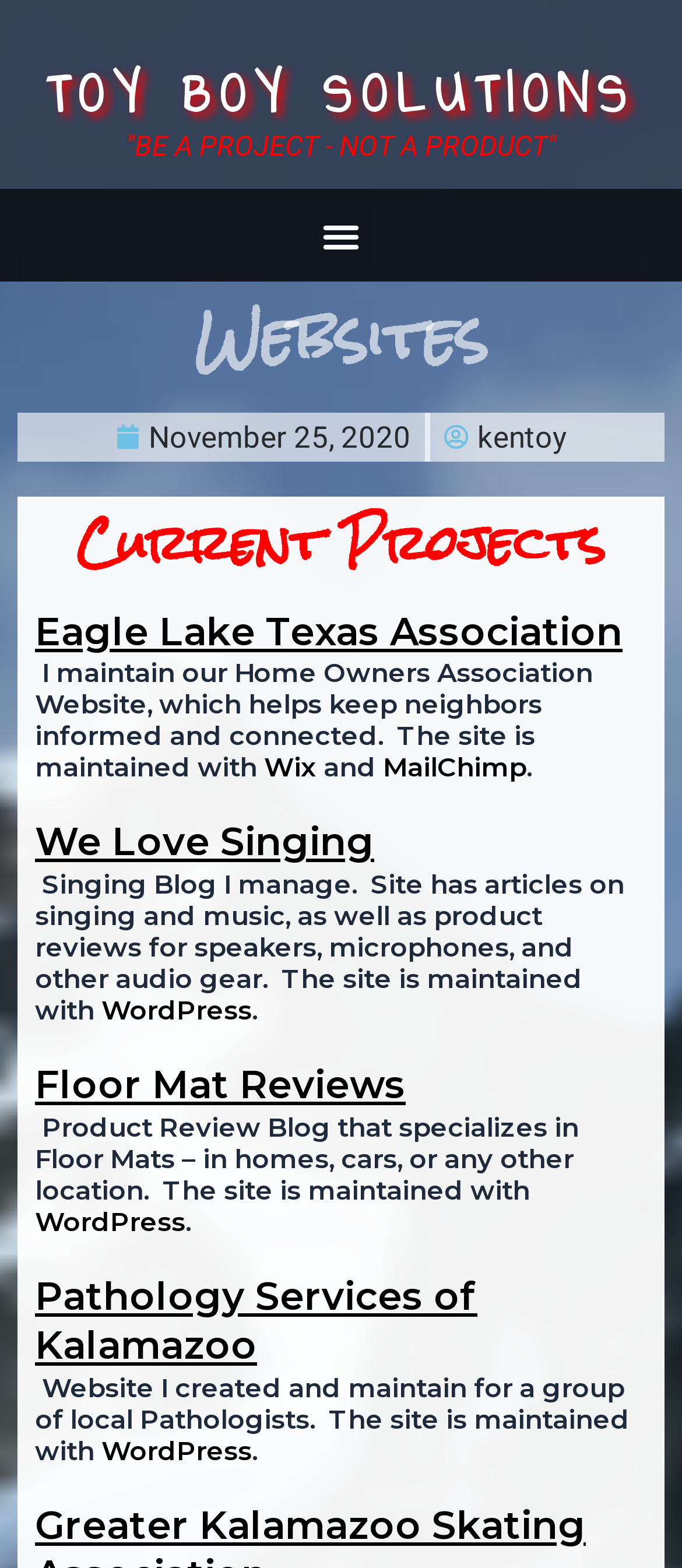Bounding box coordinates should be provided in the format (top-left x, top-left y, bottom-right x, bottom-right y) with all values between 0 and 1. Identify the bounding box for this UI element: Eagle Lake Texas Association

[0.051, 0.388, 0.913, 0.418]